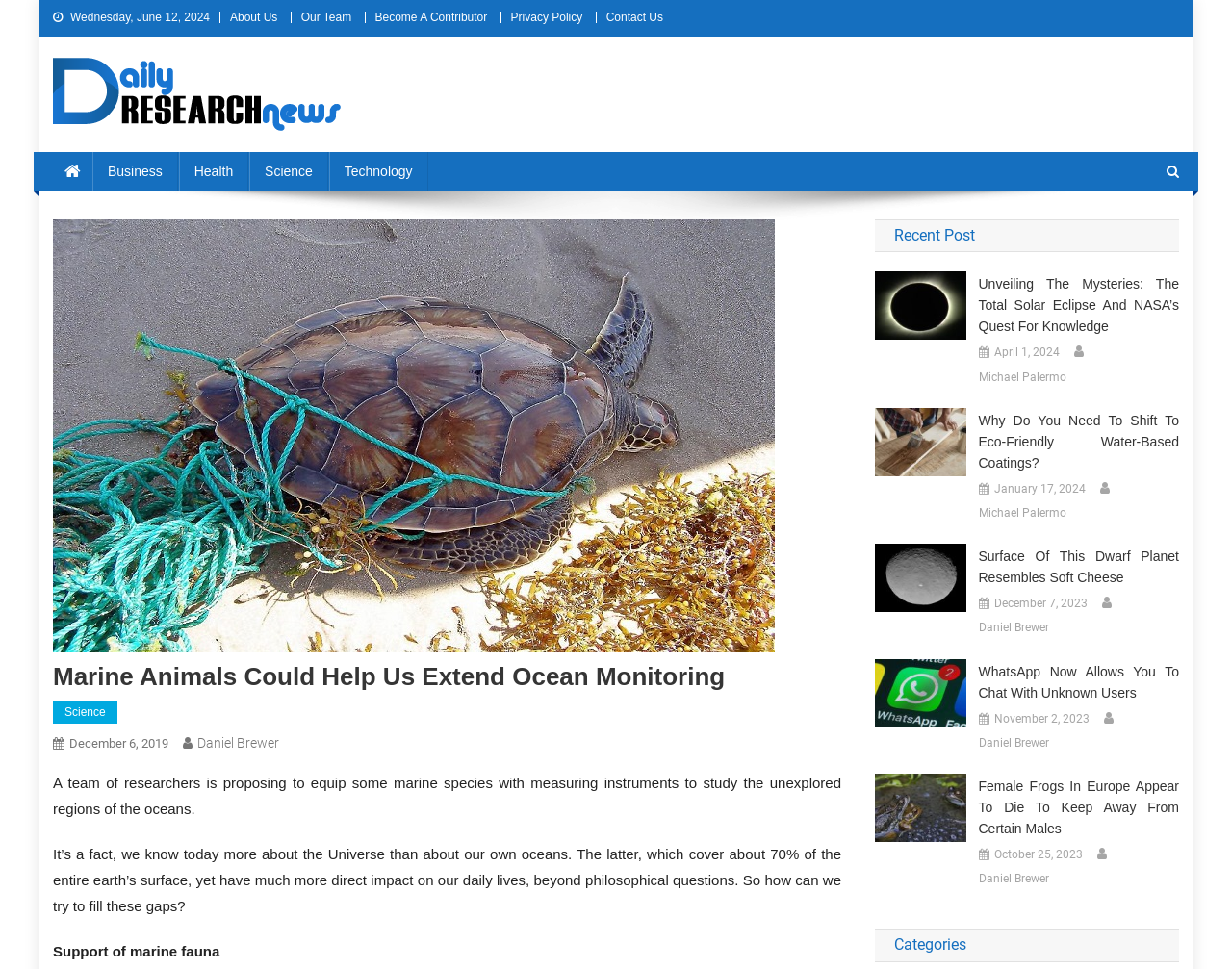Please find and report the bounding box coordinates of the element to click in order to perform the following action: "Click on the 'About Us' link". The coordinates should be expressed as four float numbers between 0 and 1, in the format [left, top, right, bottom].

[0.187, 0.011, 0.225, 0.025]